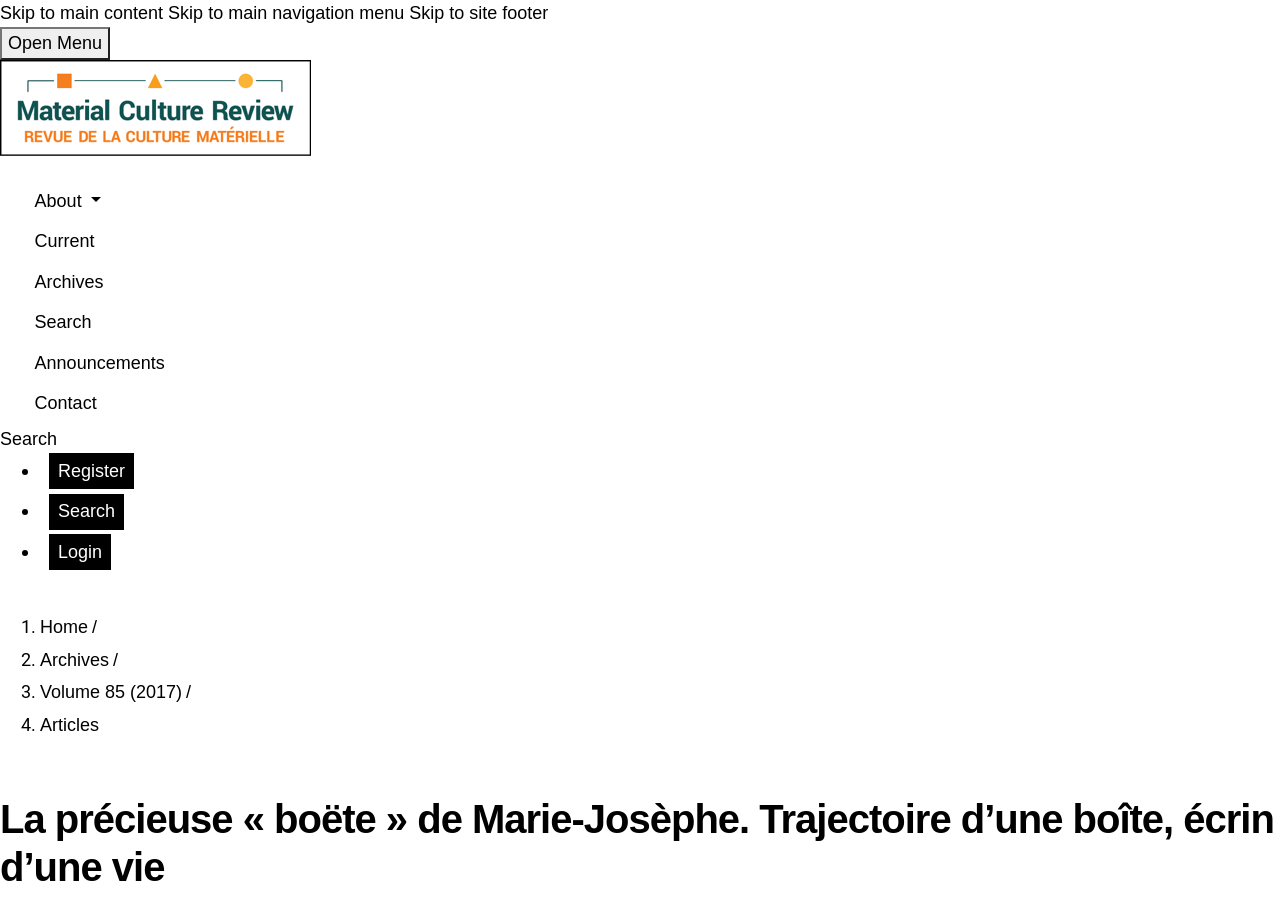Determine the bounding box coordinates (top-left x, top-left y, bottom-right x, bottom-right y) of the UI element described in the following text: Skip to main navigation menu

[0.131, 0.0, 0.316, 0.03]